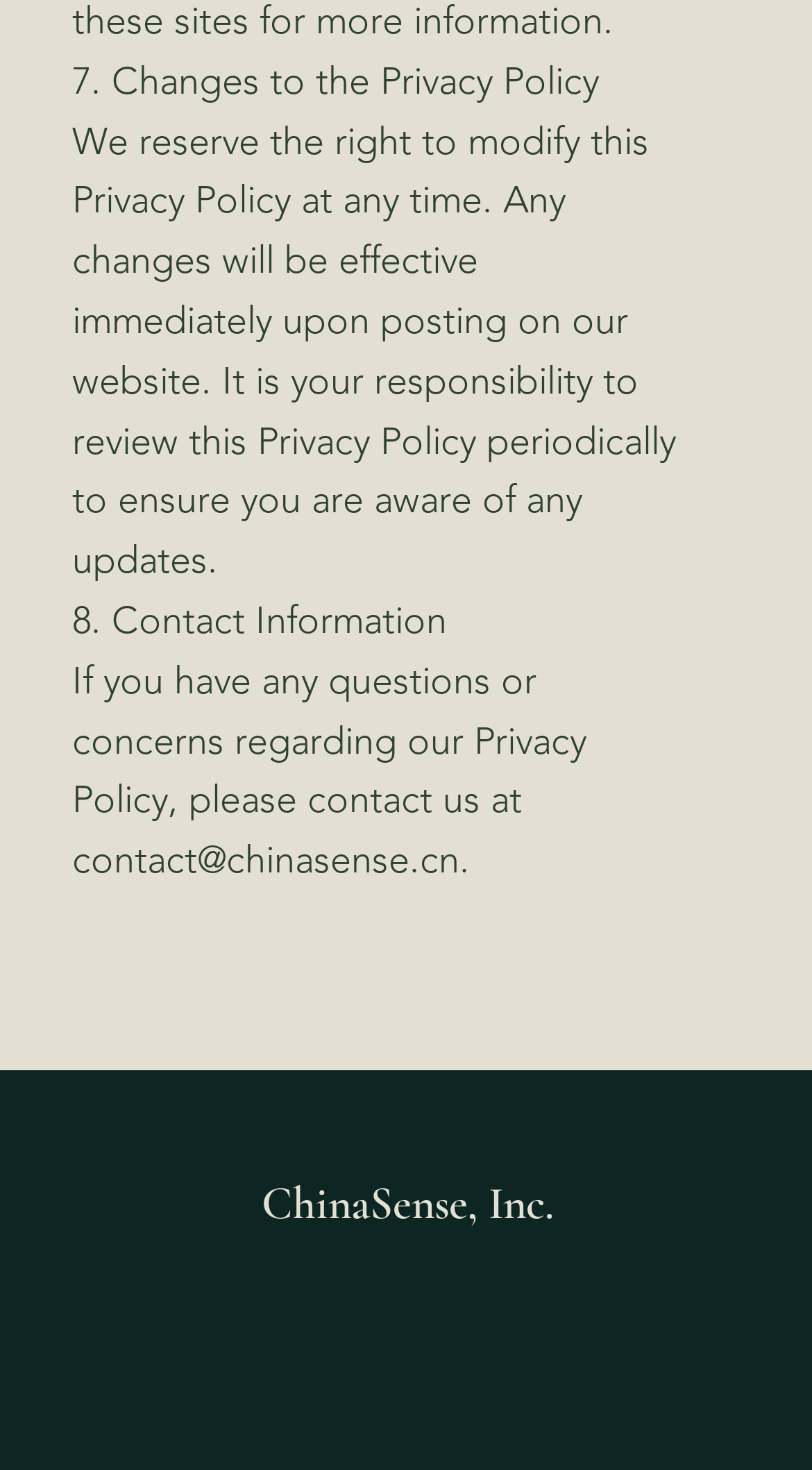What is the effect of changes to the Privacy Policy?
Using the visual information, reply with a single word or short phrase.

Effective immediately